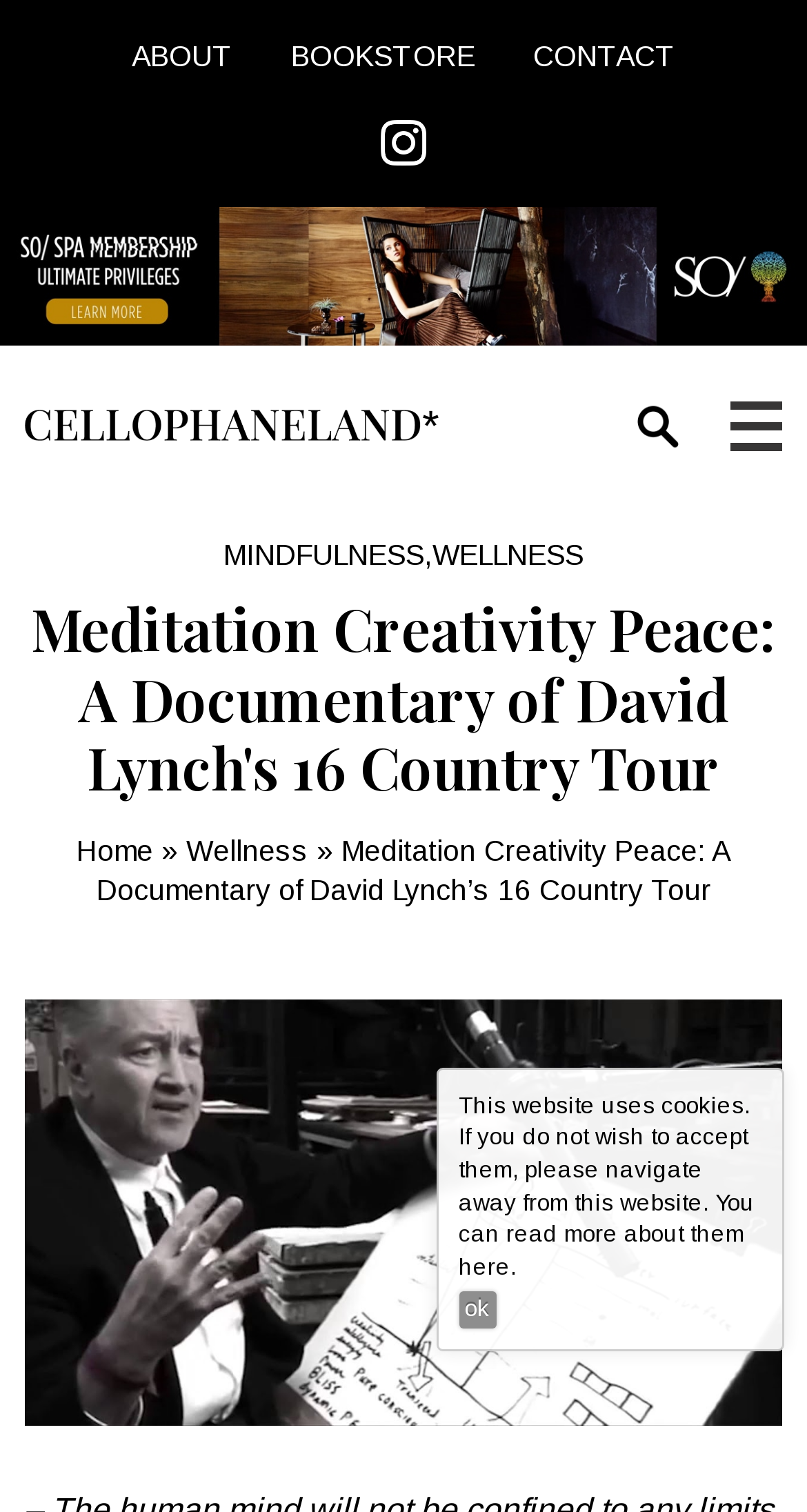Identify the bounding box coordinates for the element you need to click to achieve the following task: "View Meditation Creativity Peace documentary". The coordinates must be four float values ranging from 0 to 1, formatted as [left, top, right, bottom].

[0.03, 0.661, 0.97, 0.943]